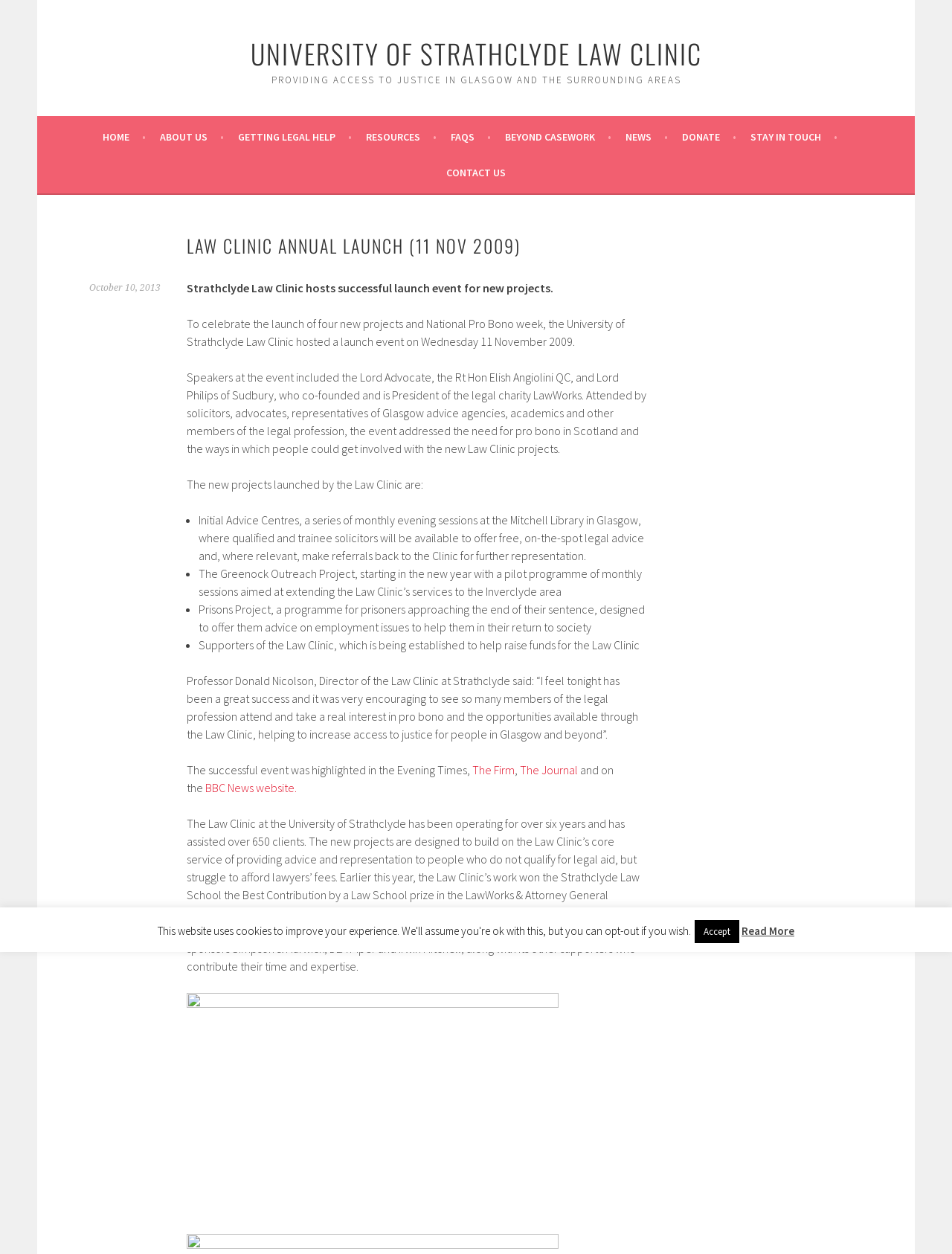Respond to the question below with a single word or phrase: What is the purpose of the Law Clinic?

Providing access to justice